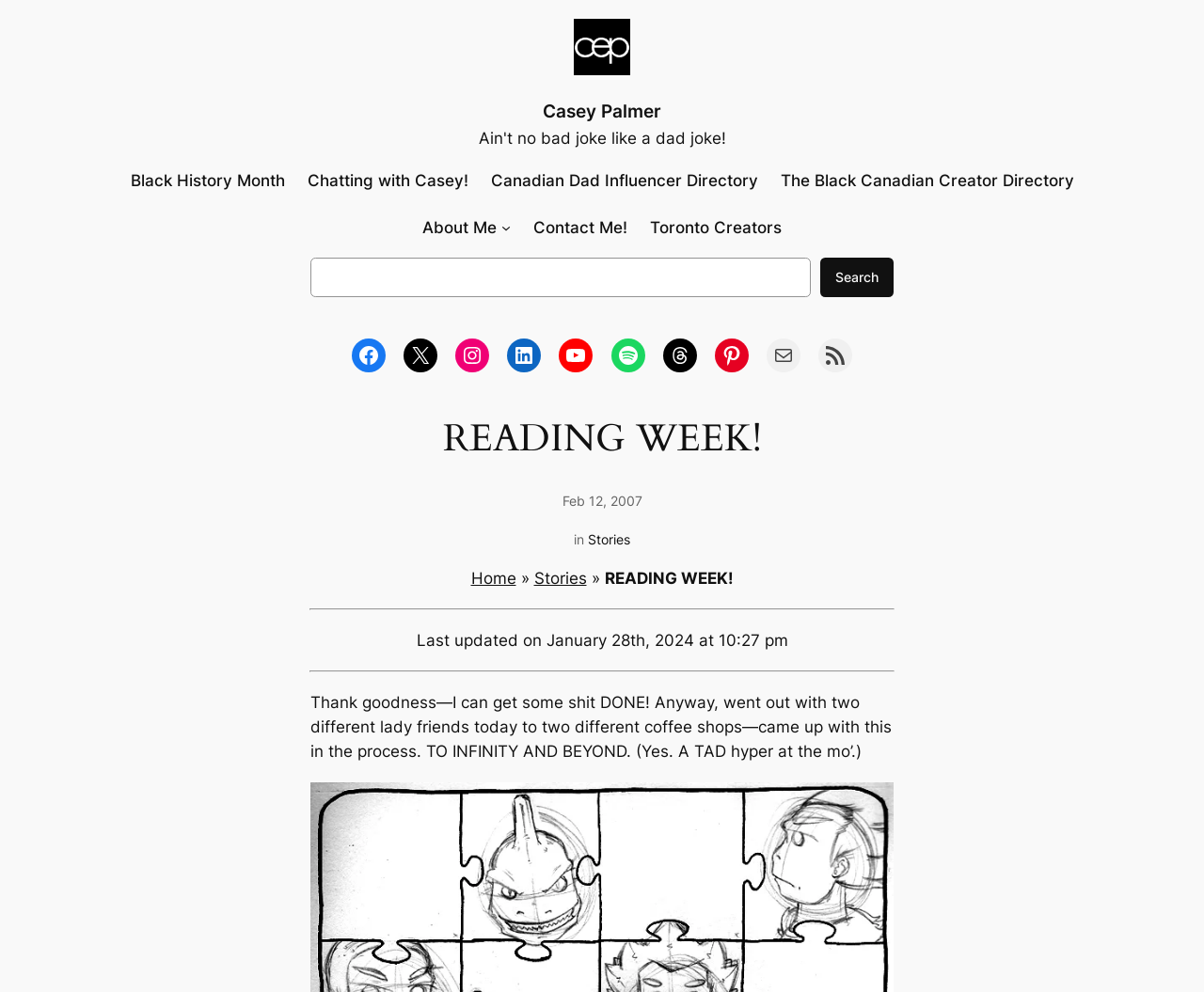Determine the bounding box coordinates for the element that should be clicked to follow this instruction: "Search for something". The coordinates should be given as four float numbers between 0 and 1, in the format [left, top, right, bottom].

[0.258, 0.26, 0.742, 0.299]